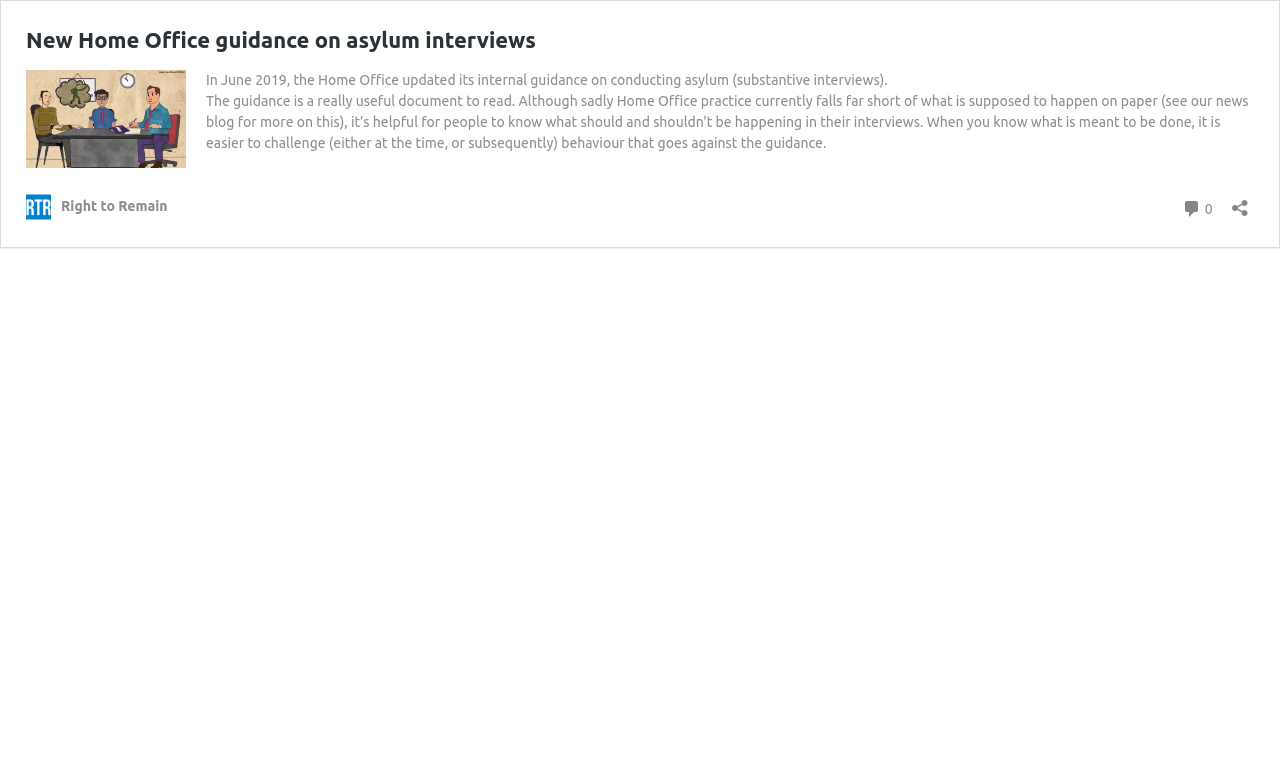What is the topic of the updated guidance?
Answer the question based on the image using a single word or a brief phrase.

Asylum interviews